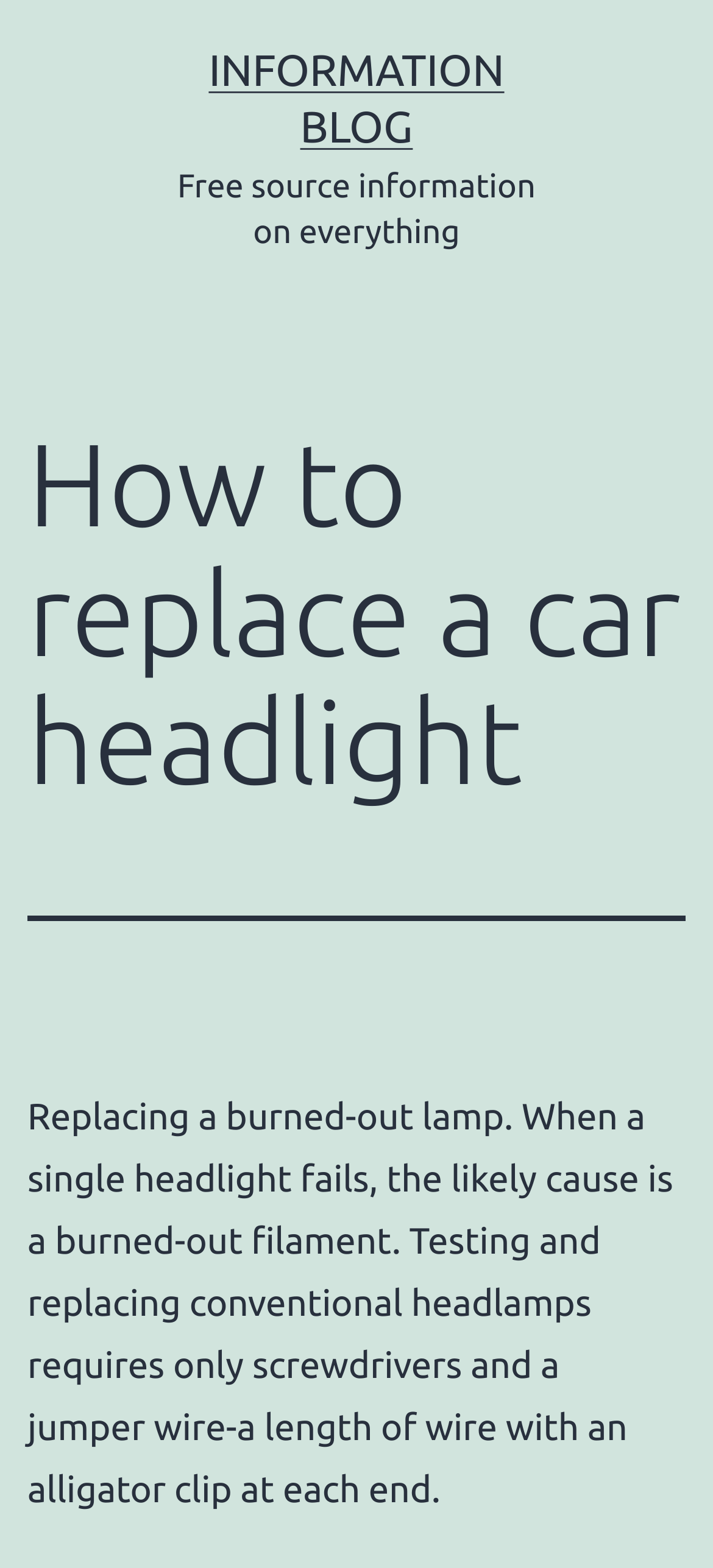Identify the bounding box coordinates of the HTML element based on this description: "Information Blog".

[0.293, 0.029, 0.707, 0.096]